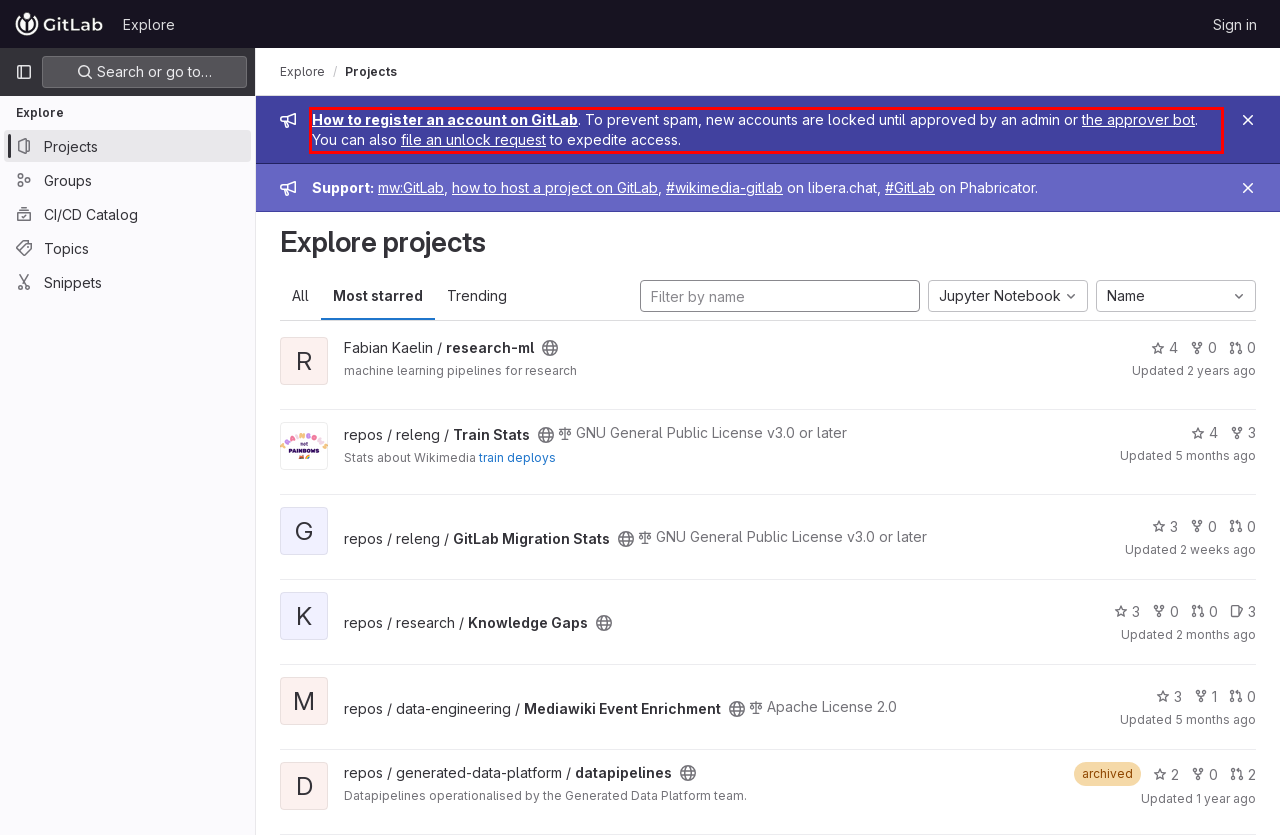Analyze the screenshot of the webpage and extract the text from the UI element that is inside the red bounding box.

How to register an account on GitLab. To prevent spam, new accounts are locked until approved by an admin or the approver bot. You can also file an unlock request to expedite access.